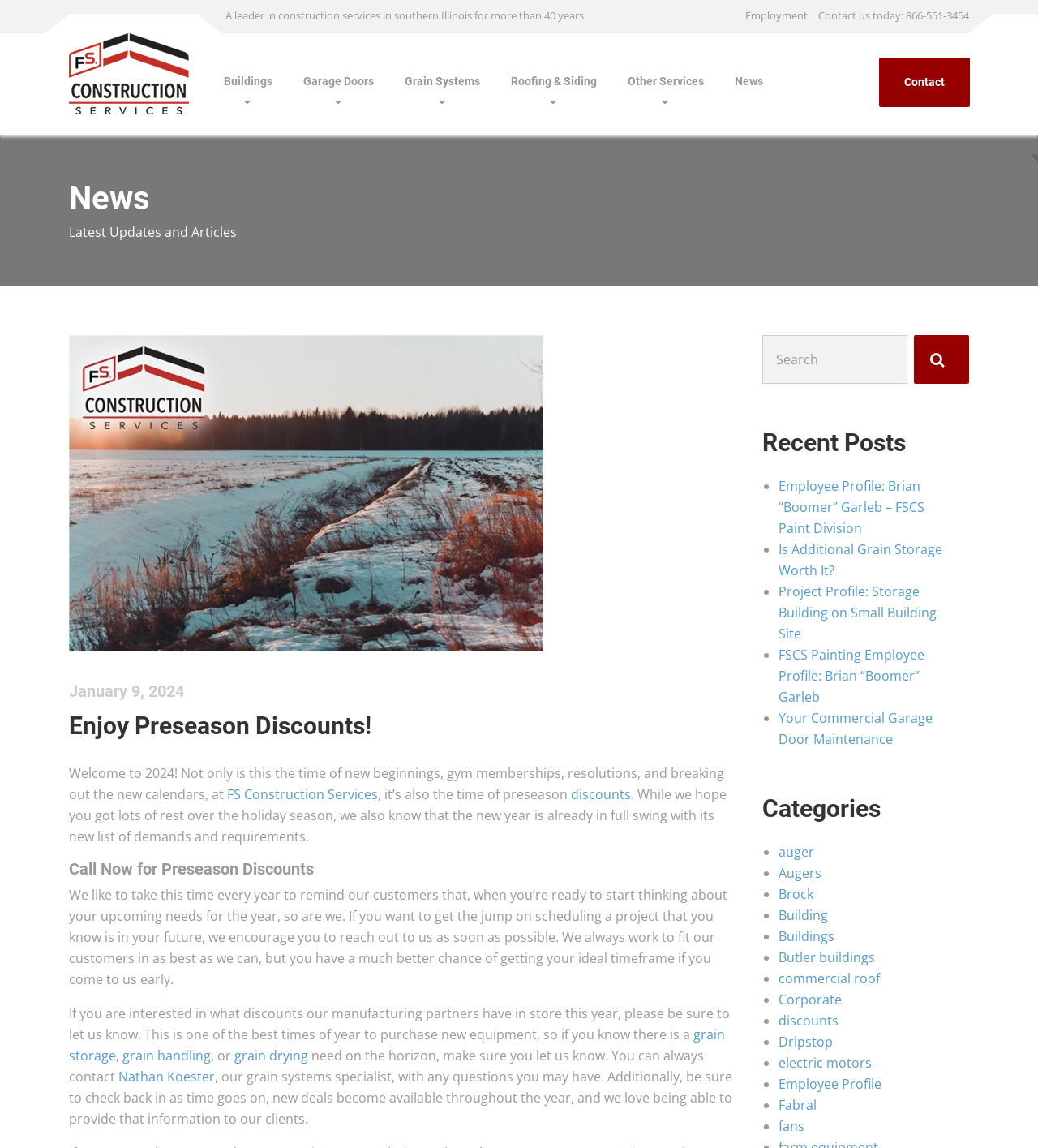Given the element description "Roofing & Siding" in the screenshot, predict the bounding box coordinates of that UI element.

[0.477, 0.029, 0.59, 0.113]